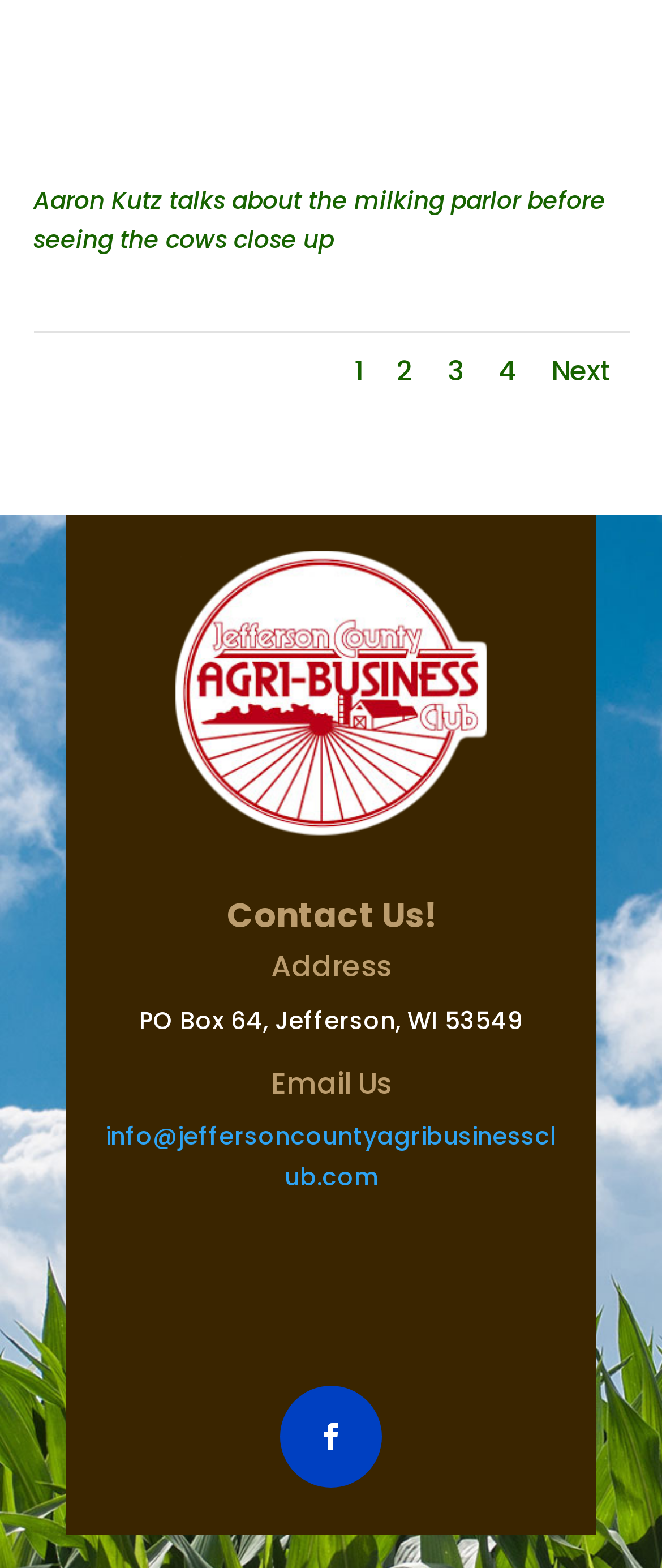Find and specify the bounding box coordinates that correspond to the clickable region for the instruction: "Click the link to page 1".

[0.535, 0.224, 0.547, 0.249]